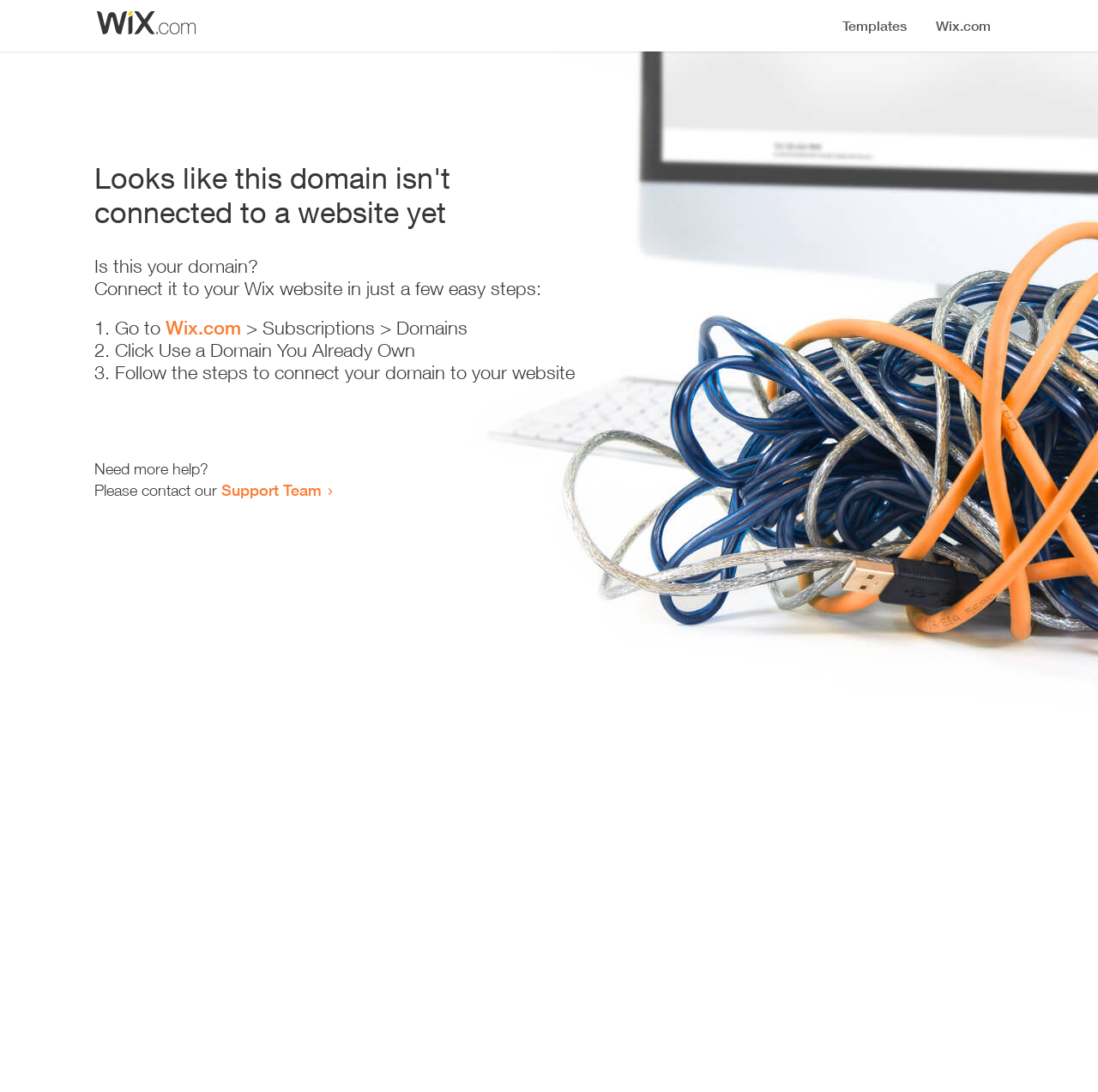What should I do to connect my domain?
Refer to the image and respond with a one-word or short-phrase answer.

Follow the steps